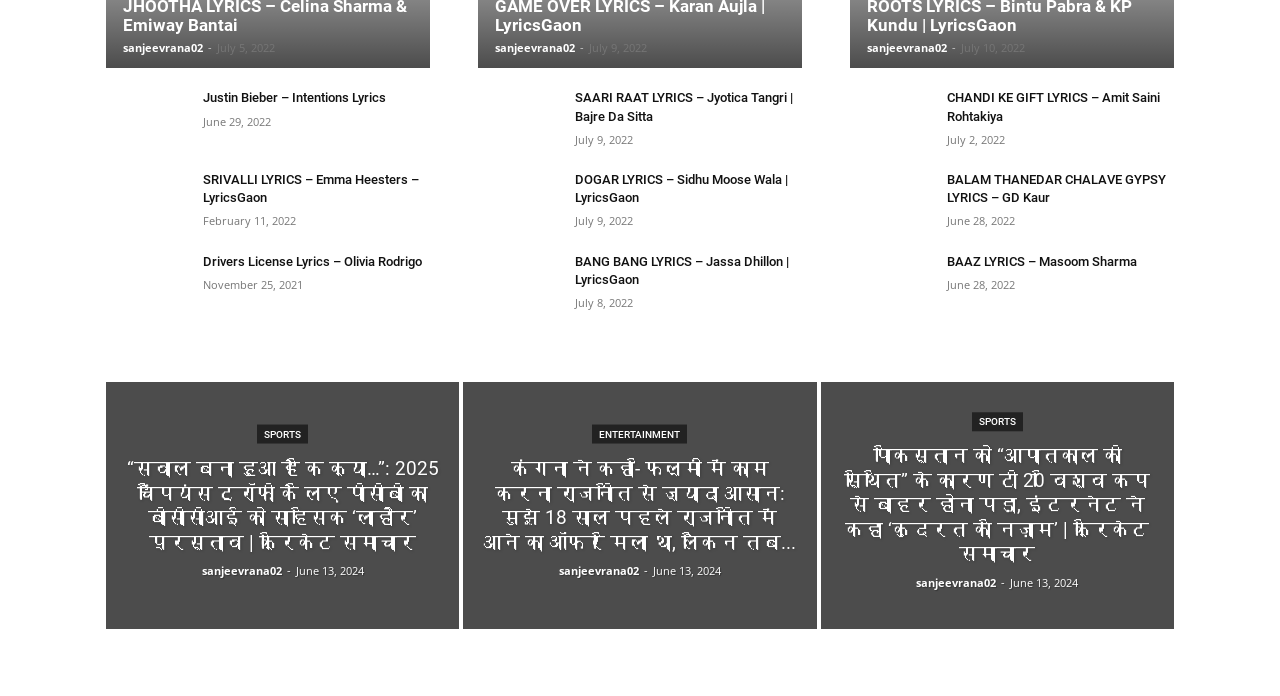Please pinpoint the bounding box coordinates for the region I should click to adhere to this instruction: "Read the news about कंगना ने कहा- फिल्मों में काम करना राजनीति से ज्यादा आसान".

[0.378, 0.659, 0.622, 0.794]